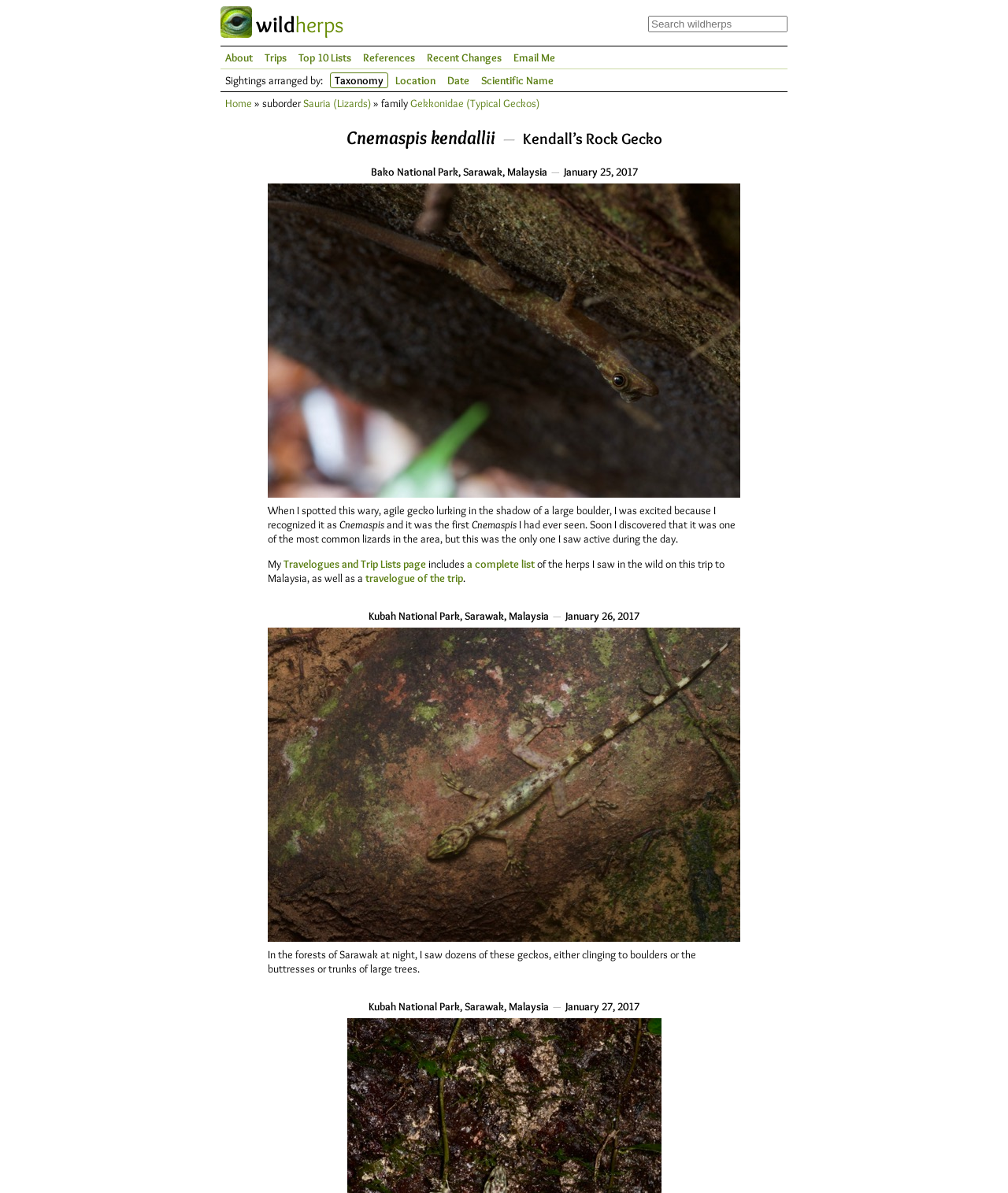Look at the image and answer the question in detail:
How many images of the gecko are on this page?

I counted the number of images by looking at the page and finding two images of the gecko, one located above the text 'When I spotted this wary, agile gecko...' and the other located above the text 'In the forests of Sarawak at night...'.